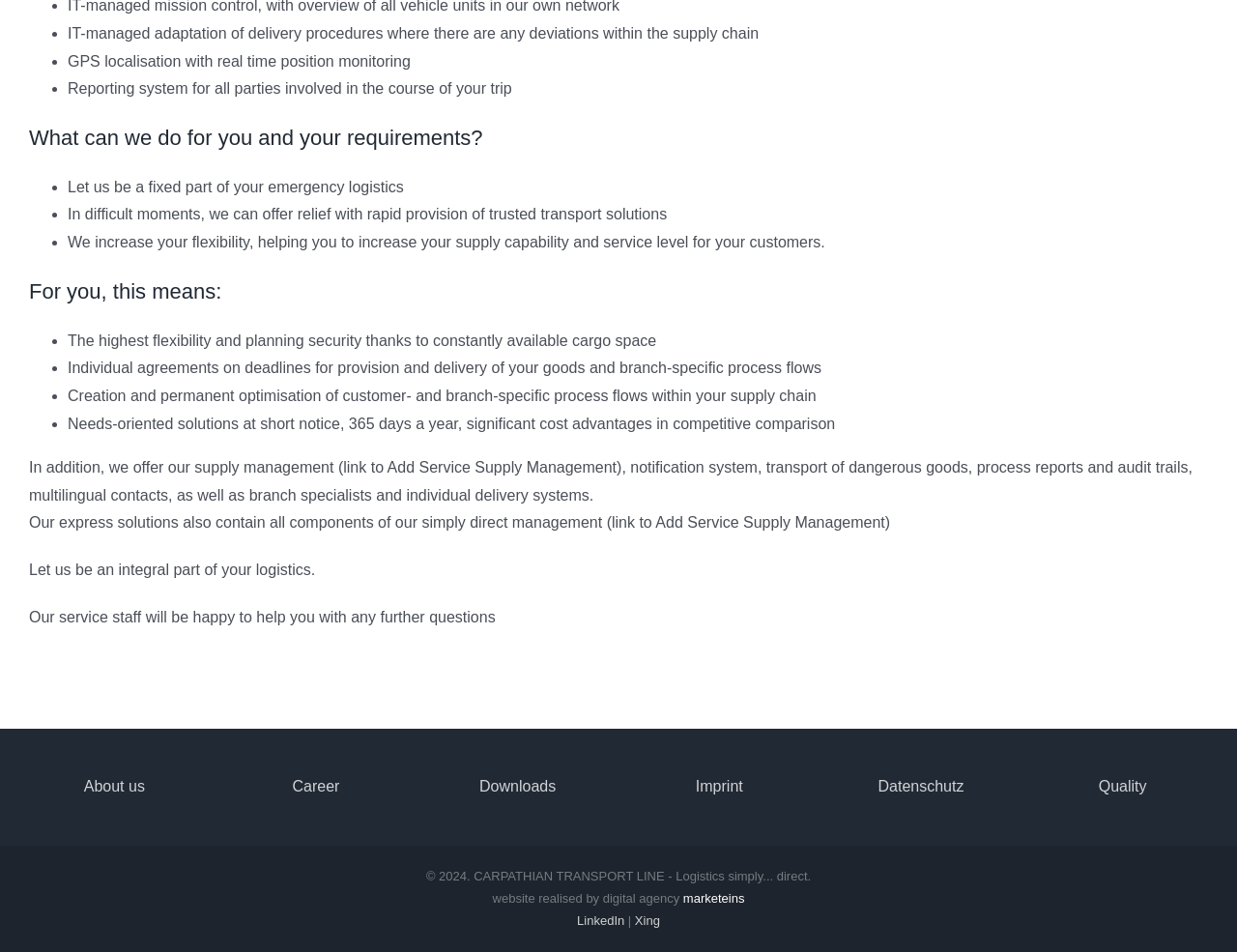From the webpage screenshot, identify the region described by Quality. Provide the bounding box coordinates as (top-left x, top-left y, bottom-right x, bottom-right y), with each value being a floating point number between 0 and 1.

[0.888, 0.817, 0.927, 0.834]